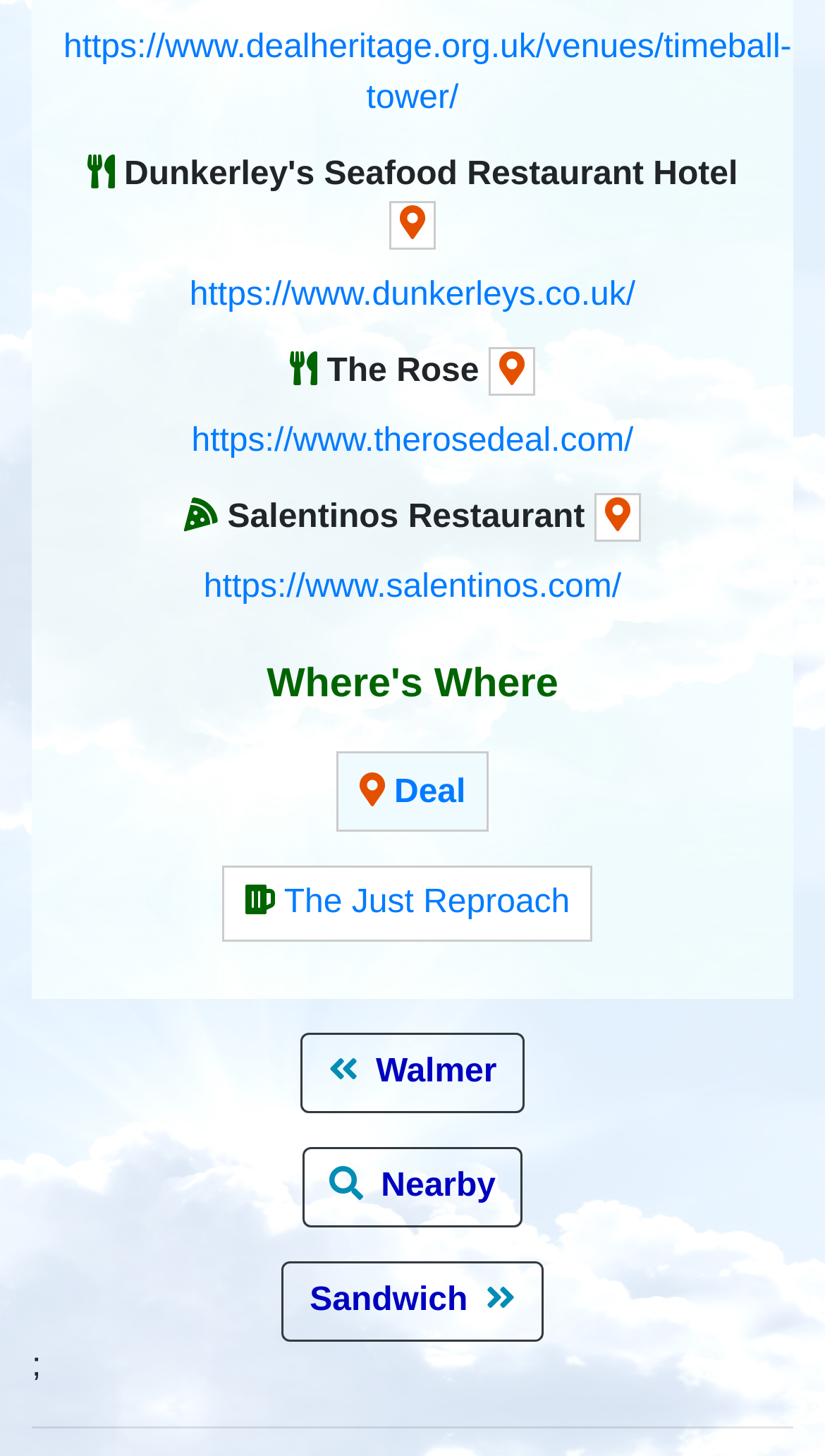Pinpoint the bounding box coordinates of the element that must be clicked to accomplish the following instruction: "Go to Dunkerleys website". The coordinates should be in the format of four float numbers between 0 and 1, i.e., [left, top, right, bottom].

[0.23, 0.19, 0.77, 0.215]